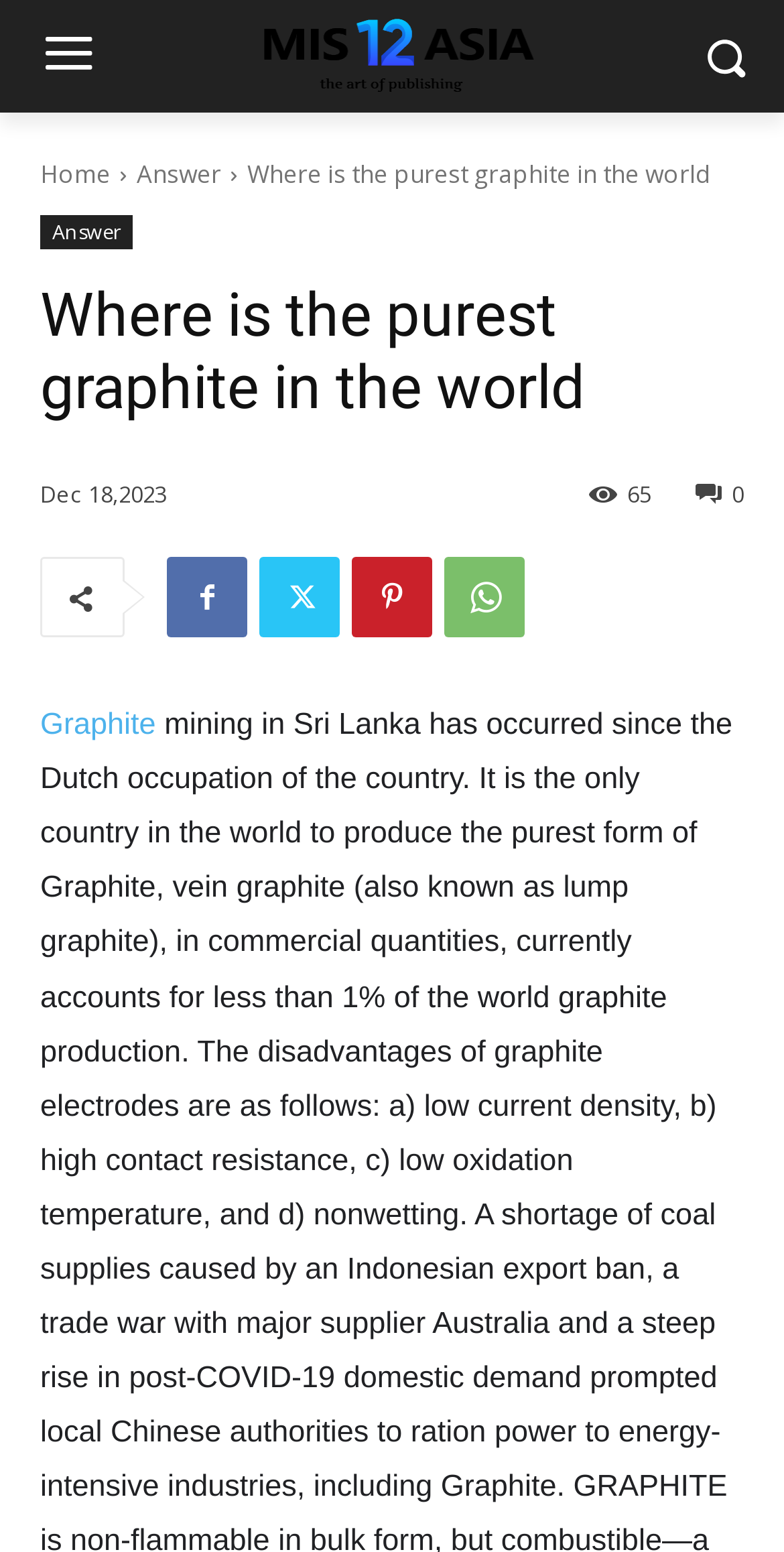Pinpoint the bounding box coordinates of the clickable area needed to execute the instruction: "Click on the Home link". The coordinates should be specified as four float numbers between 0 and 1, i.e., [left, top, right, bottom].

[0.051, 0.101, 0.141, 0.123]